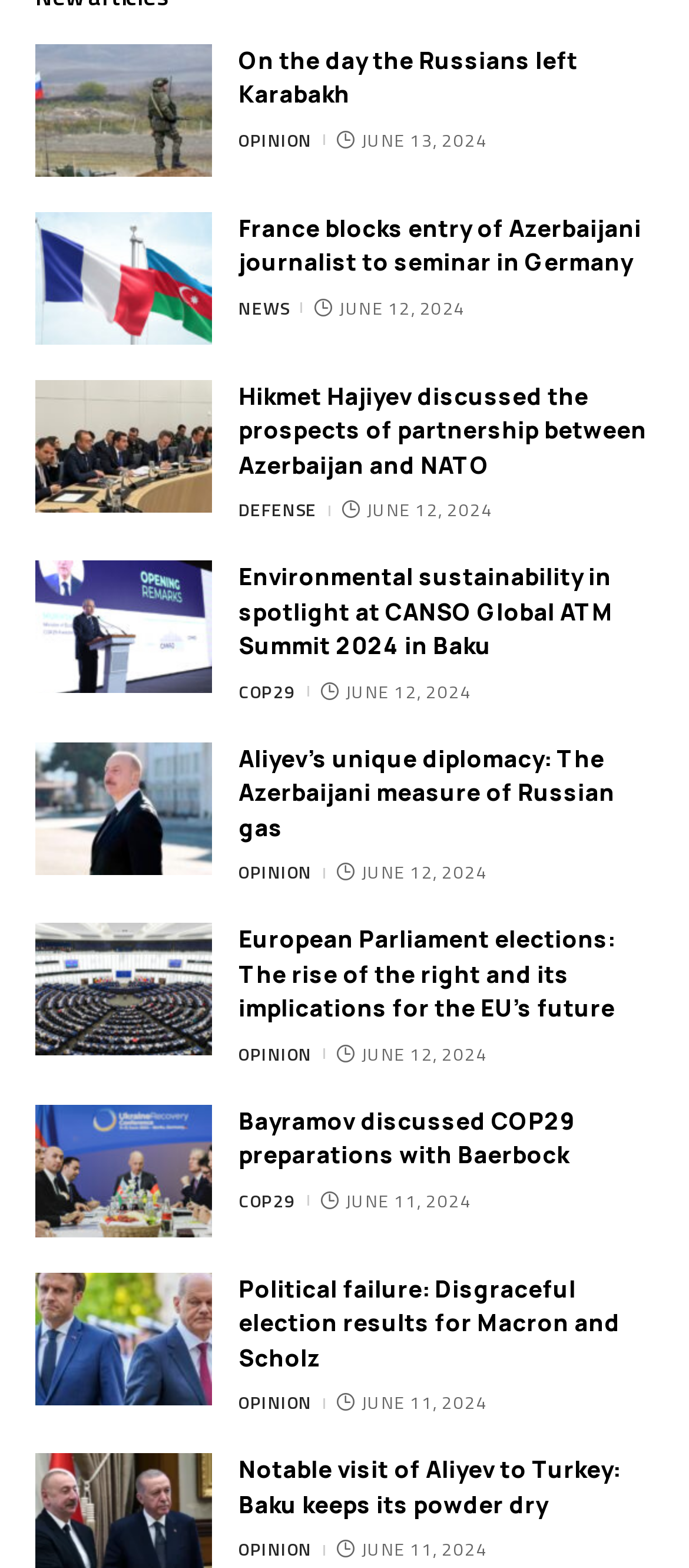Please examine the image and provide a detailed answer to the question: What is the purpose of the images on the webpage?

The images on the webpage appear to be illustrations or thumbnails accompanying each news article, providing a visual representation of the article's content and helping to break up the text.